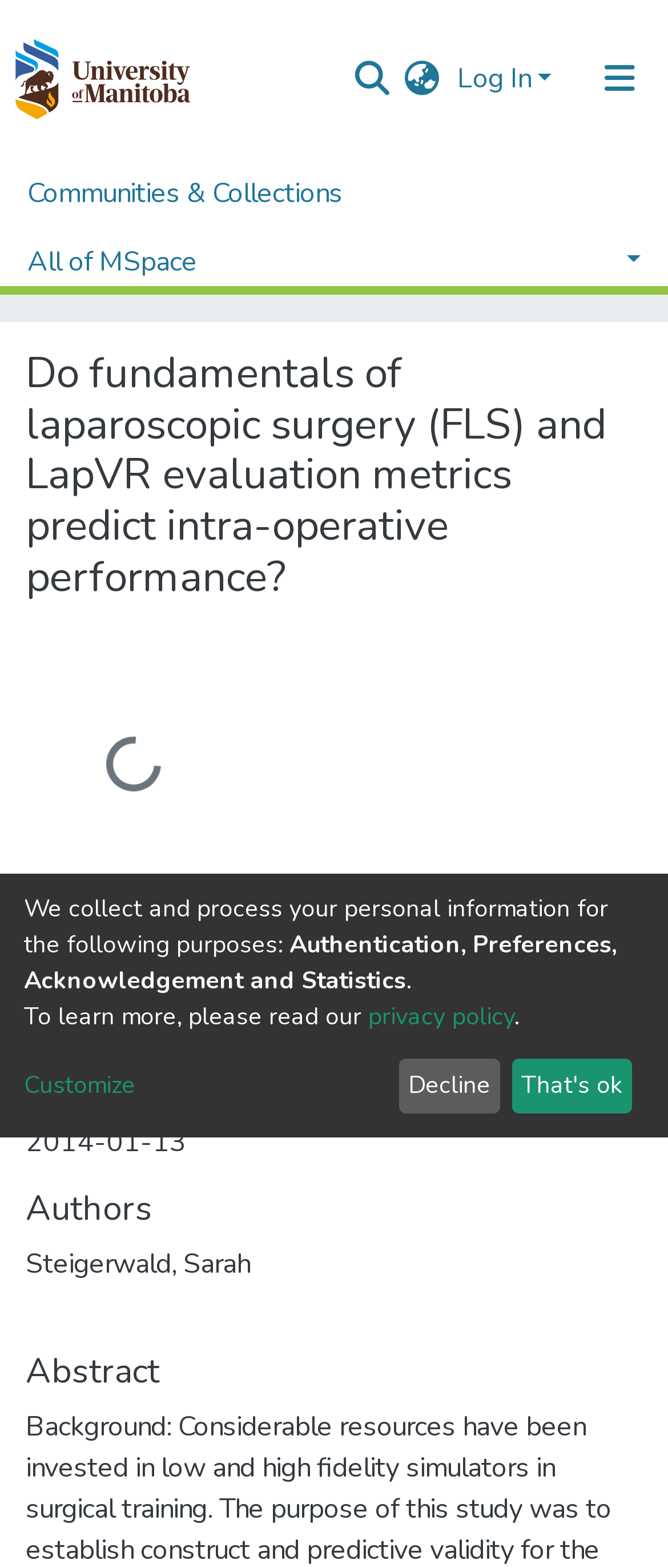Identify the bounding box for the UI element described as: "What is technology its meaning?". Ensure the coordinates are four float numbers between 0 and 1, formatted as [left, top, right, bottom].

None